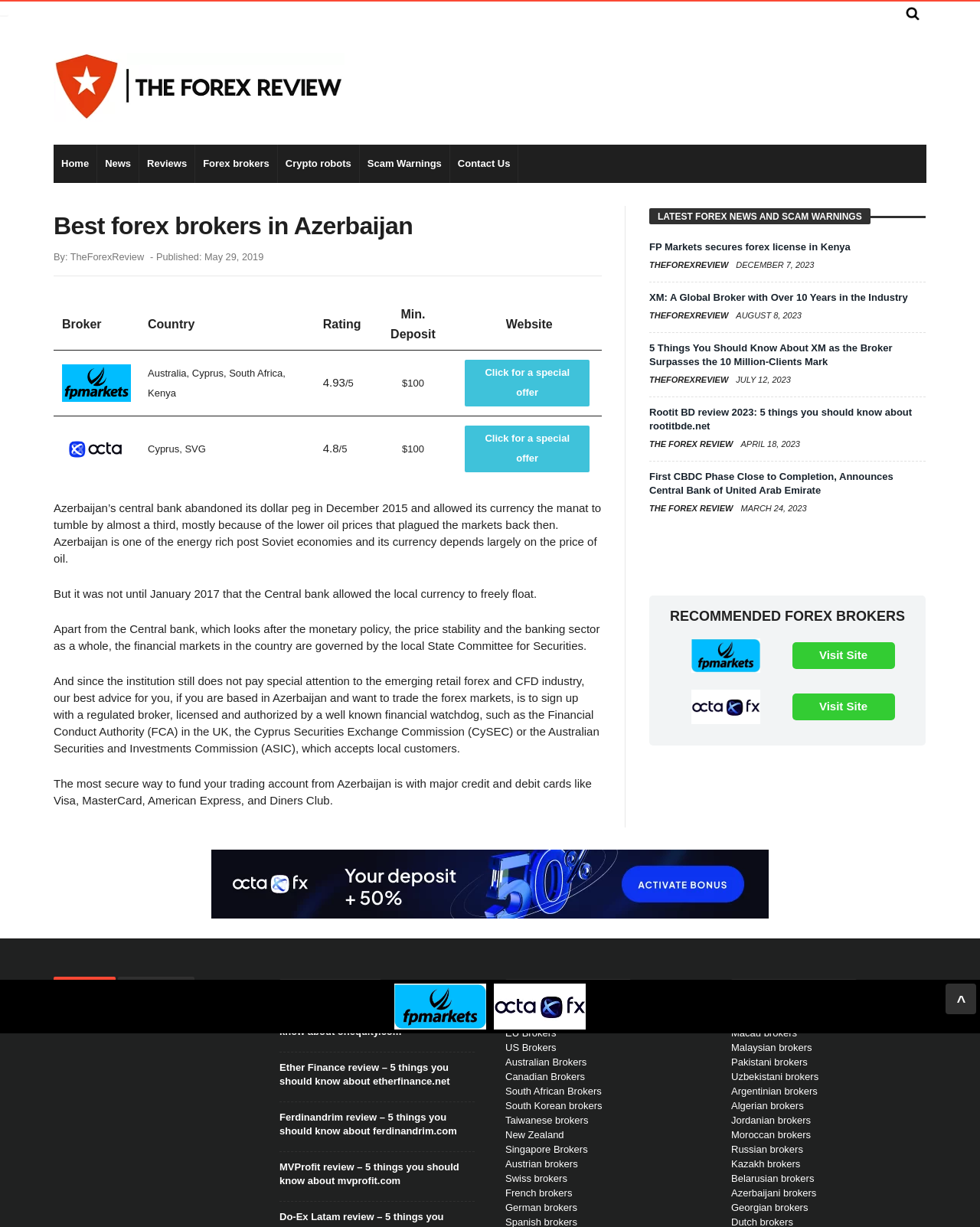What is the rating of the first forex broker in the table?
Respond with a short answer, either a single word or a phrase, based on the image.

4.93/5